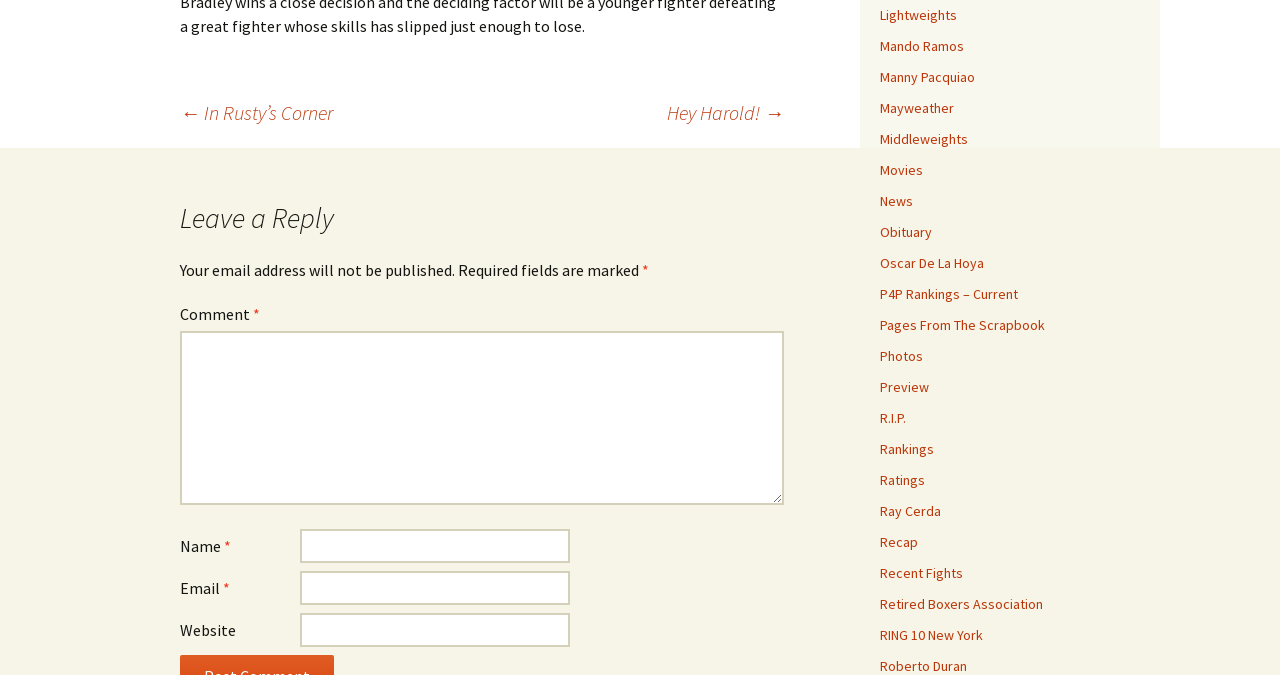Please find the bounding box coordinates of the clickable region needed to complete the following instruction: "Click on 'In Rusty’s Corner'". The bounding box coordinates must consist of four float numbers between 0 and 1, i.e., [left, top, right, bottom].

[0.141, 0.149, 0.26, 0.186]